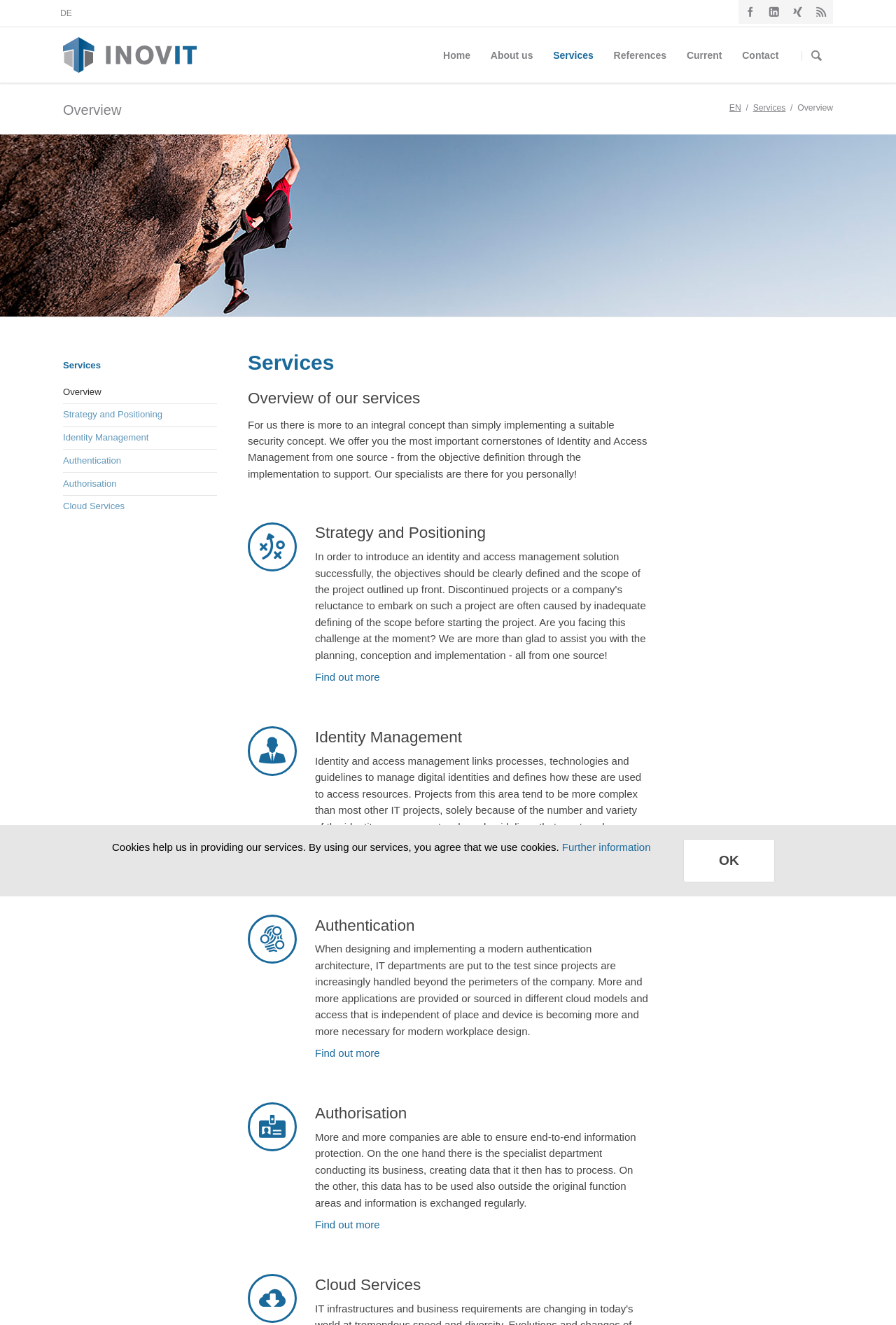Examine the screenshot and answer the question in as much detail as possible: What is the last service mentioned?

I found the last service mentioned by looking at the links under the 'Services' heading and found that 'Cloud Services' is the last one.